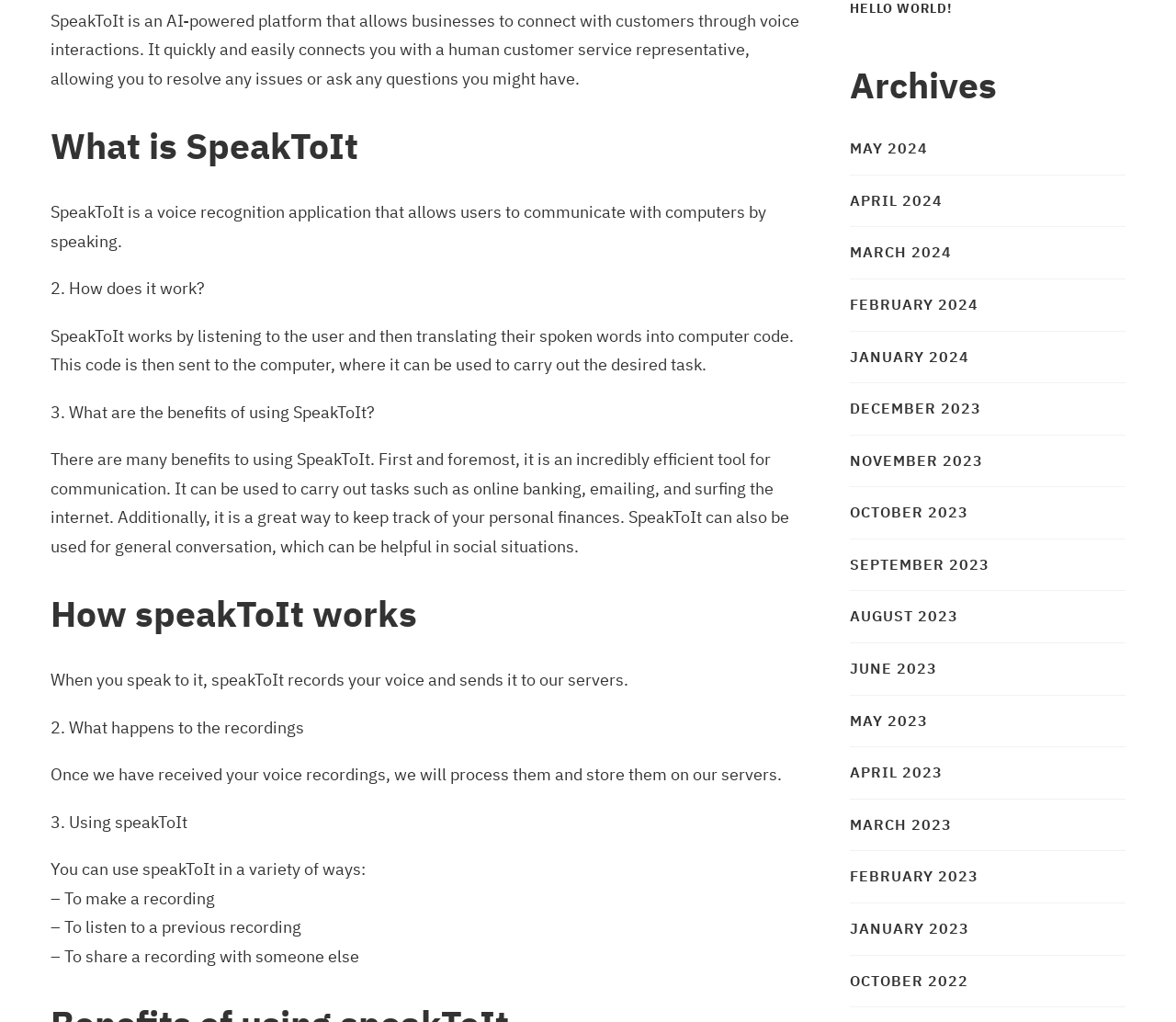Identify the bounding box coordinates of the region that should be clicked to execute the following instruction: "Learn about How speakToIt works".

[0.043, 0.578, 0.683, 0.622]